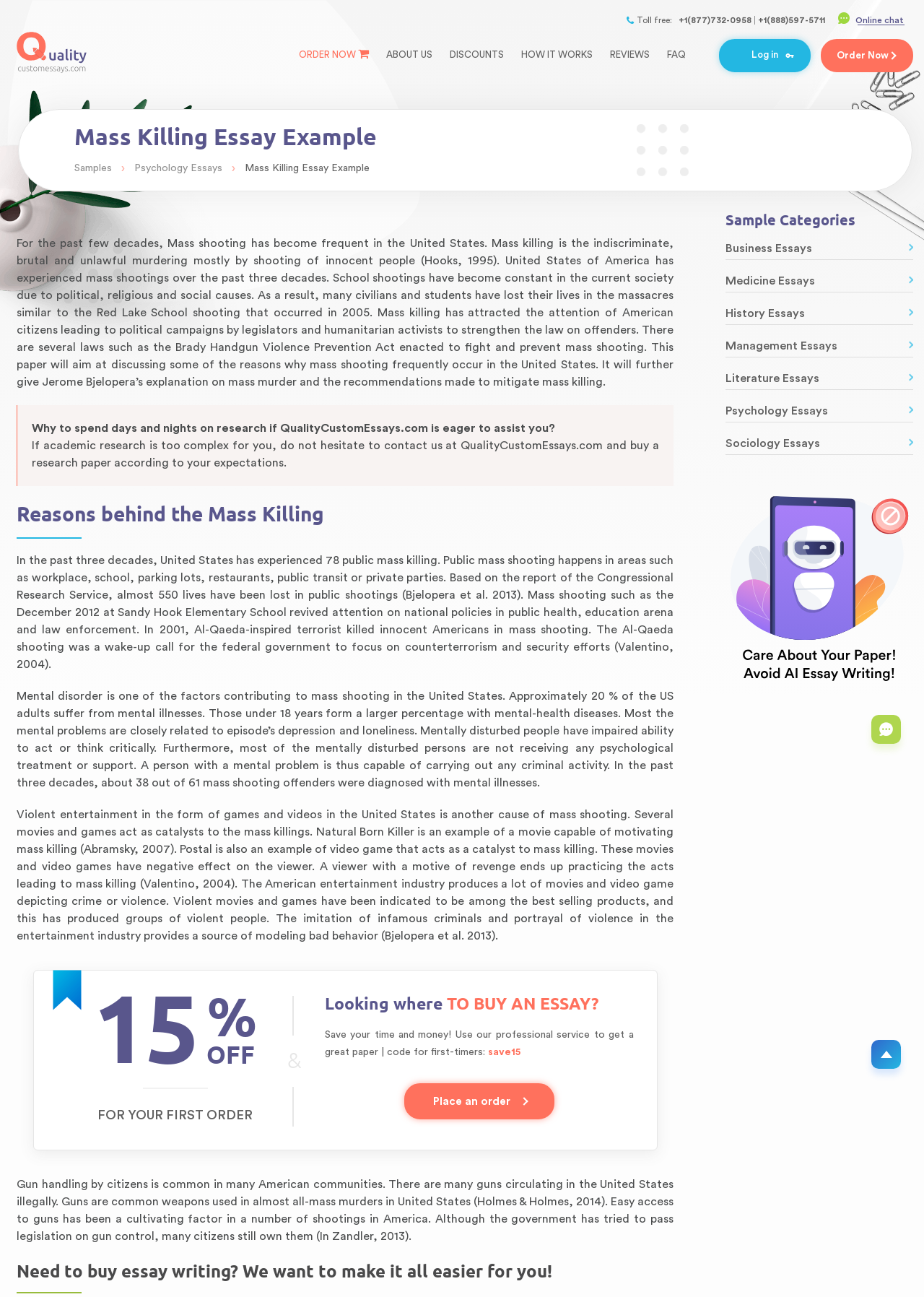Locate the bounding box coordinates of the item that should be clicked to fulfill the instruction: "Click on the 'Login' link".

None